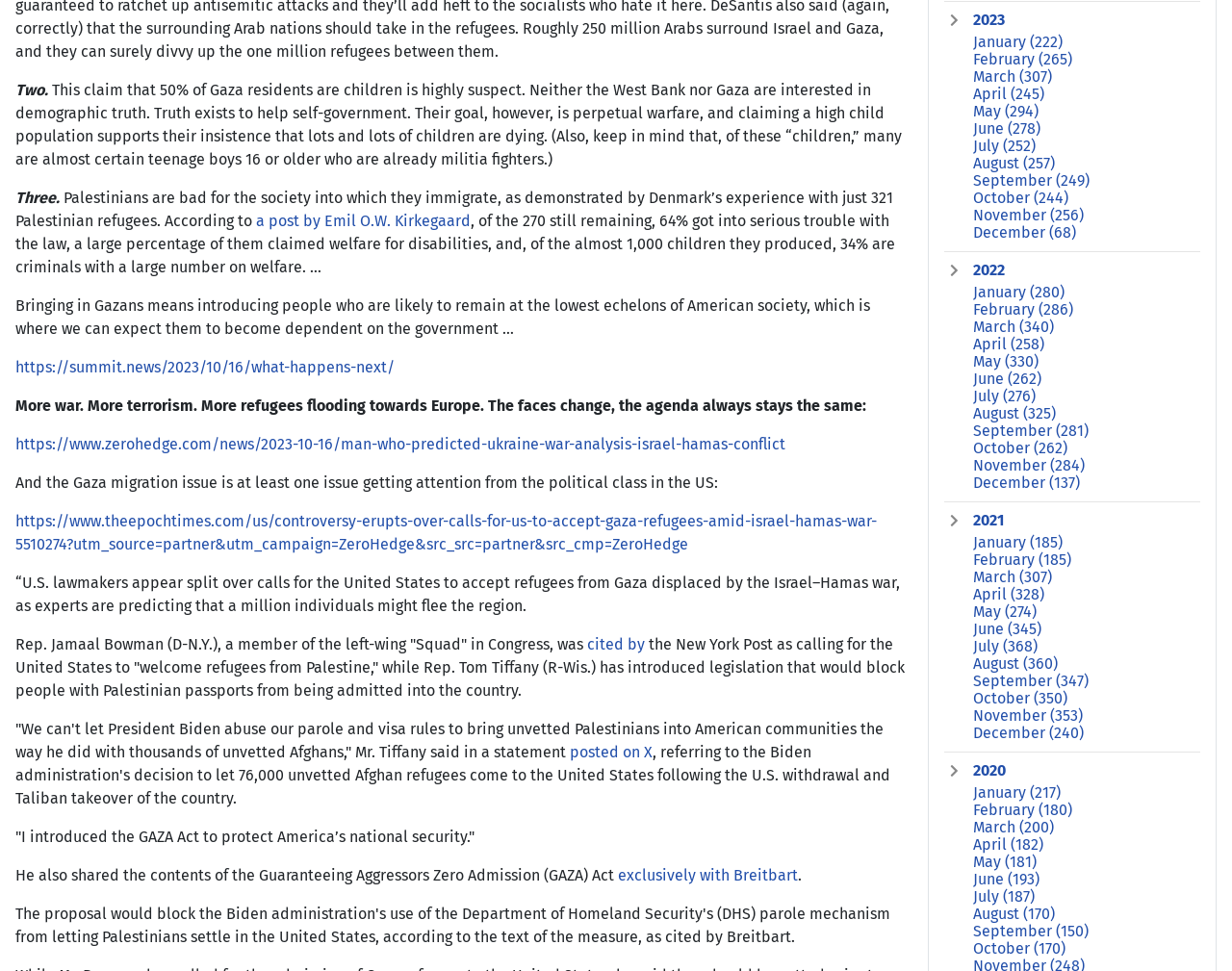Answer the question below with a single word or a brief phrase: 
What is the name of the publication that Rep. Jamaal Bowman was cited by?

New York Post